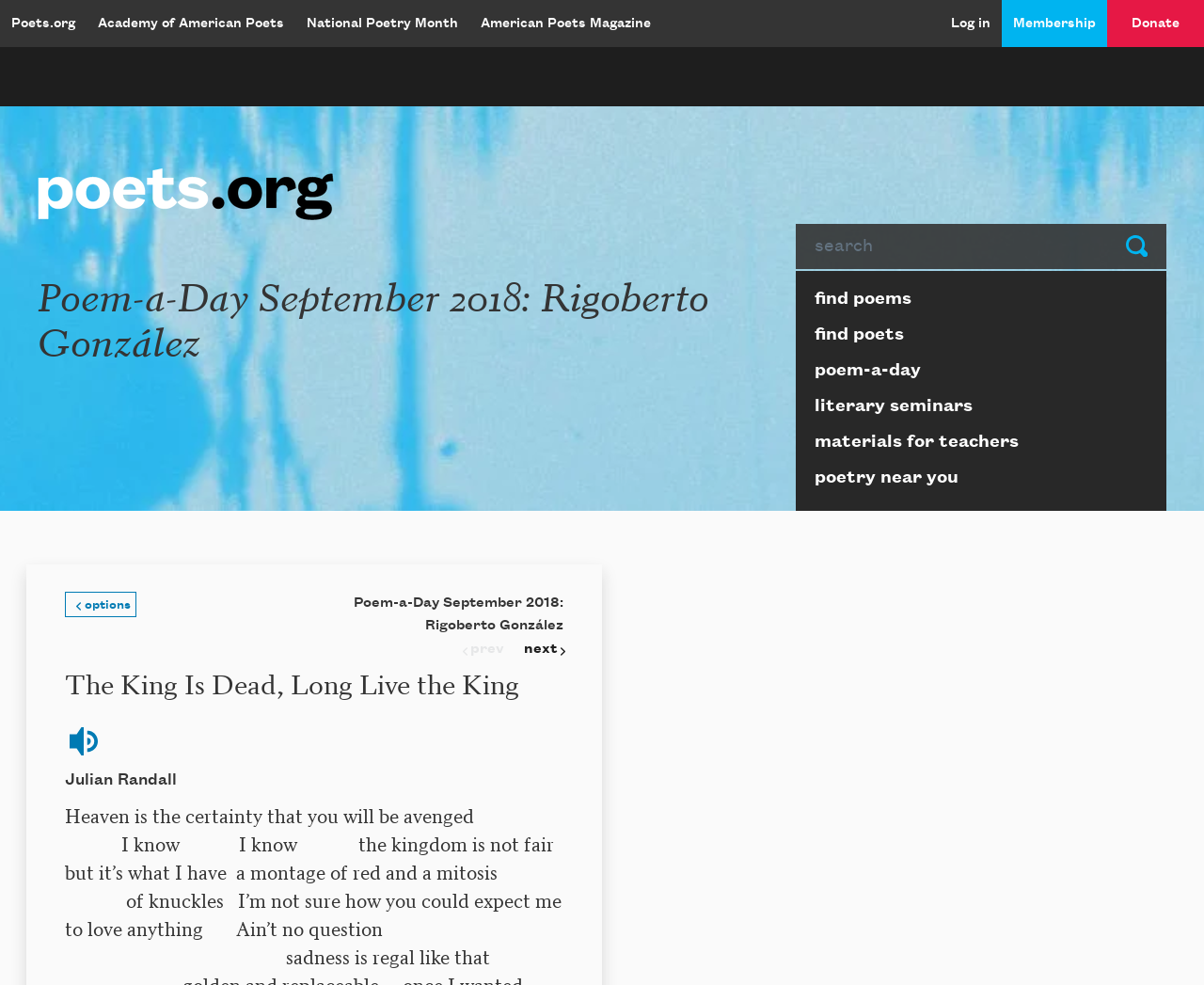Given the description of a UI element: "Academy of American Poets", identify the bounding box coordinates of the matching element in the webpage screenshot.

[0.072, 0.01, 0.245, 0.038]